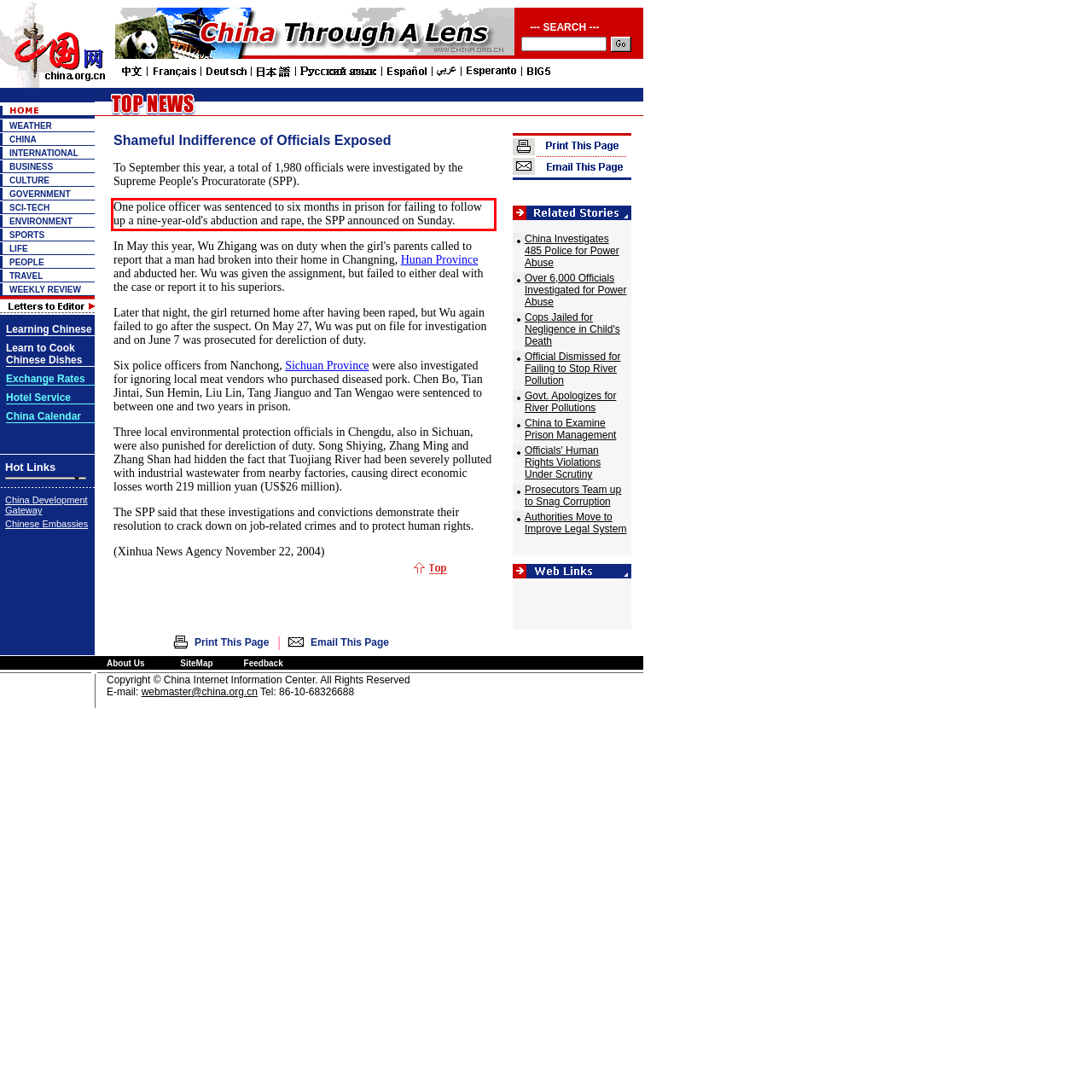There is a UI element on the webpage screenshot marked by a red bounding box. Extract and generate the text content from within this red box.

One police officer was sentenced to six months in prison for failing to follow up a nine-year-old's abduction and rape, the SPP announced on Sunday.